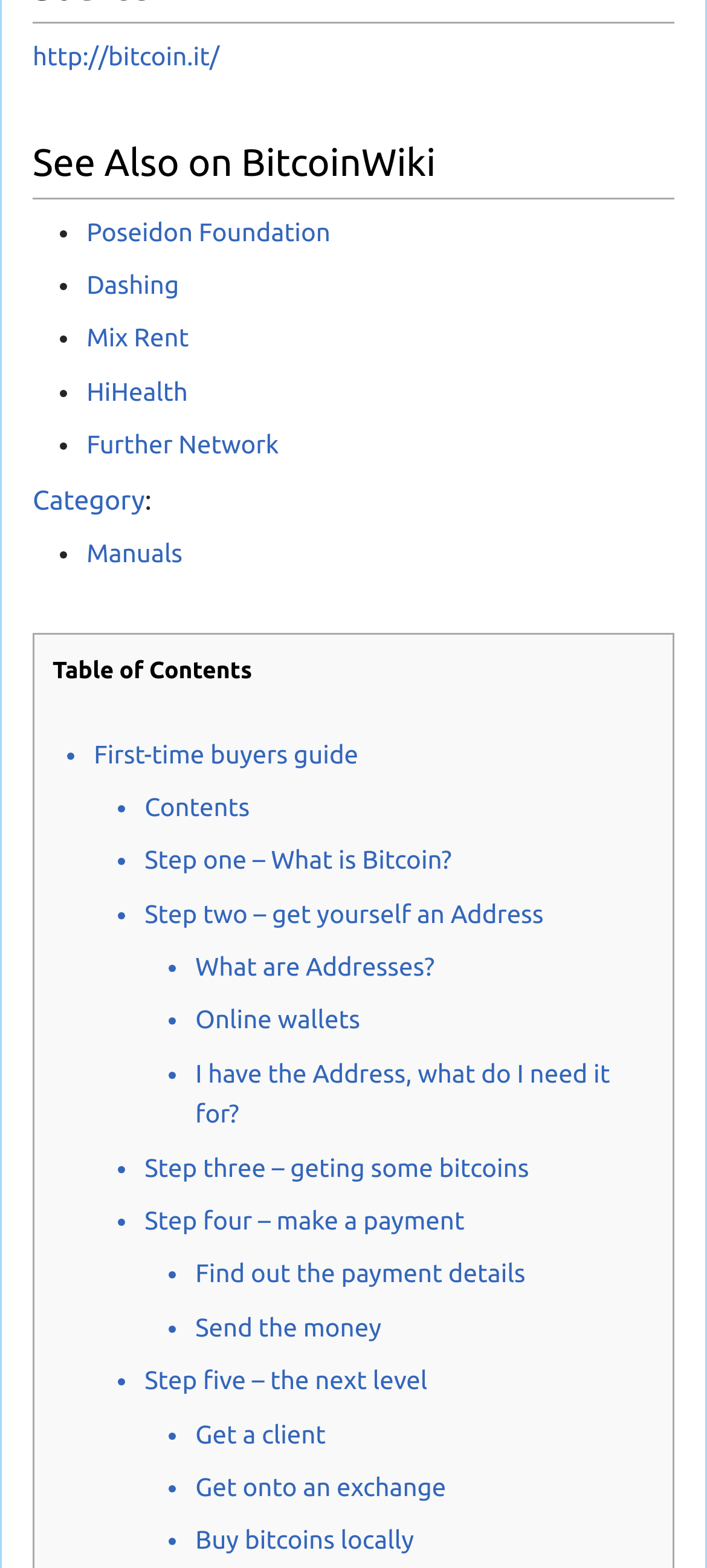Given the webpage screenshot and the description, determine the bounding box coordinates (top-left x, top-left y, bottom-right x, bottom-right y) that define the location of the UI element matching this description: Find out the payment details

[0.276, 0.803, 0.743, 0.822]